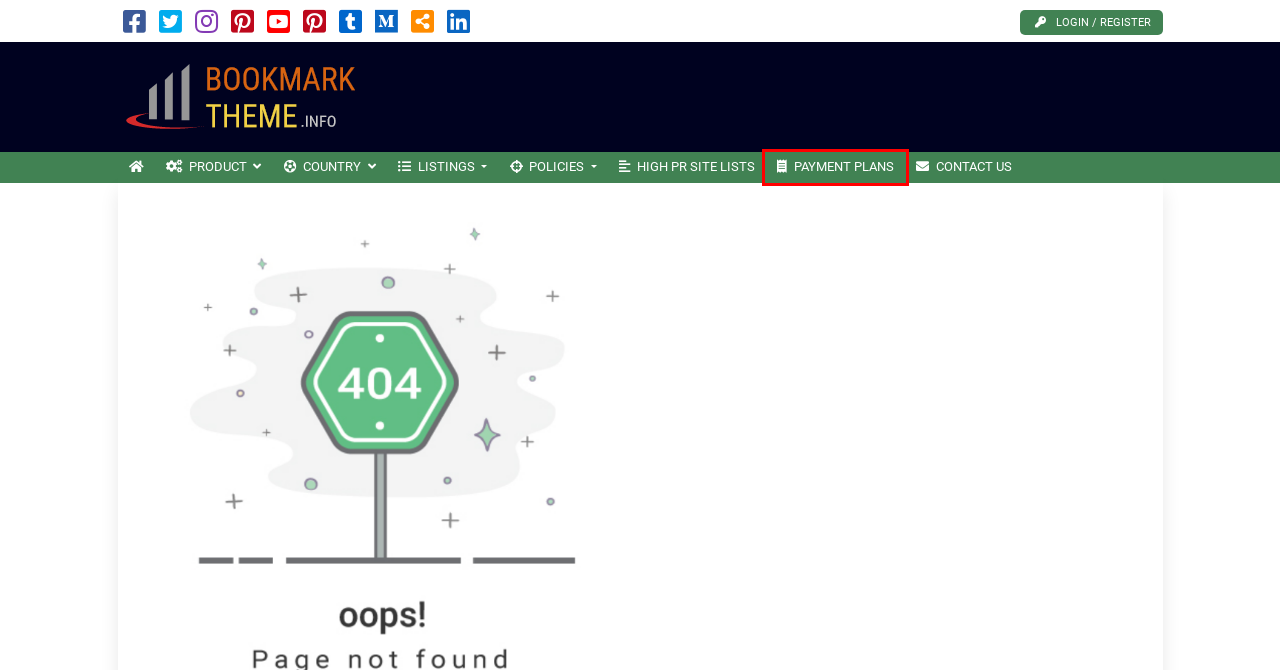Given a webpage screenshot with a red bounding box around a UI element, choose the webpage description that best matches the new webpage after clicking the element within the bounding box. Here are the candidates:
A. Content Policy – Digital Media and Quality Content Posting Service for SEO
B. Country – Digital Media and Quality Content Posting Service for SEO
C. Contact Us – Digital Media and Quality Content Posting Service for SEO
D. Submit Listing – Digital Media and Quality Content Posting Service for SEO
E. Payment Plans – Digital Media and Quality Content Posting Service for SEO
F. High PR Story Submission Site Lists – Digital Media and Quality Content Posting Service for SEO
G. Product – Digital Media and Quality Content Posting Service for SEO
H. Search Listing – Digital Media and Quality Content Posting Service for SEO

E